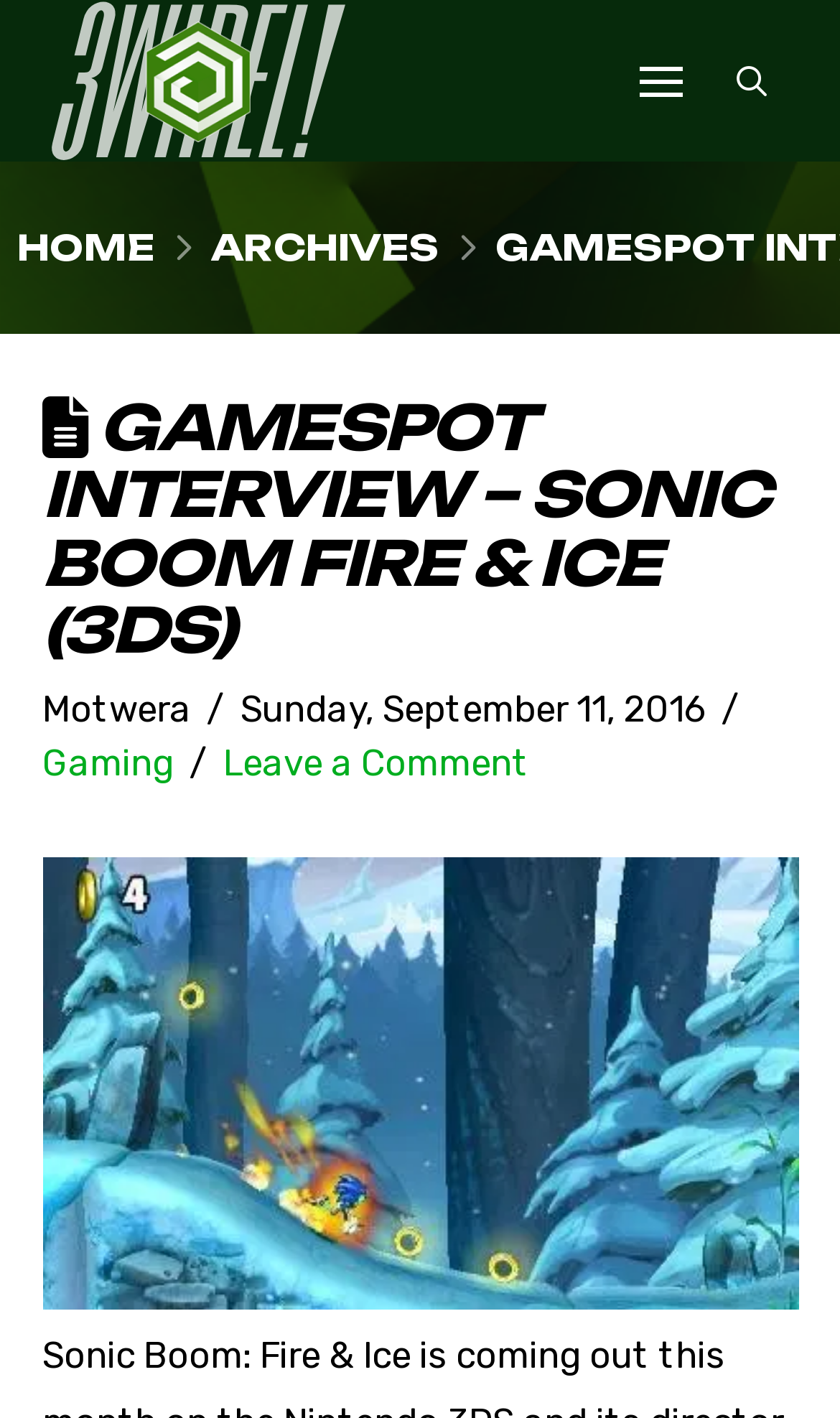Please provide the bounding box coordinates for the UI element as described: "alt="The Interim Logo"". The coordinates must be four floats between 0 and 1, represented as [left, top, right, bottom].

None